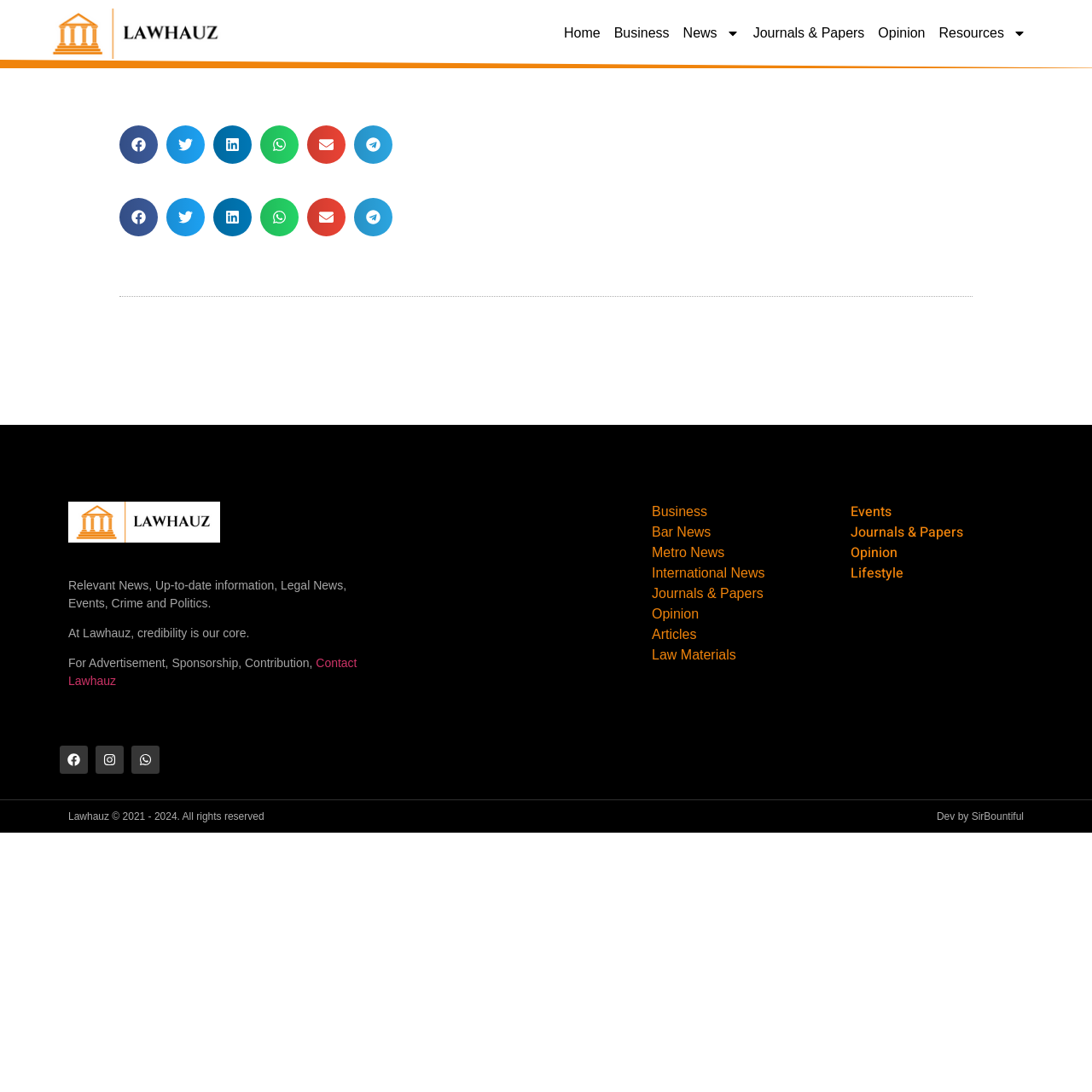Find the bounding box coordinates of the element's region that should be clicked in order to follow the given instruction: "Click on Home". The coordinates should consist of four float numbers between 0 and 1, i.e., [left, top, right, bottom].

[0.511, 0.022, 0.555, 0.039]